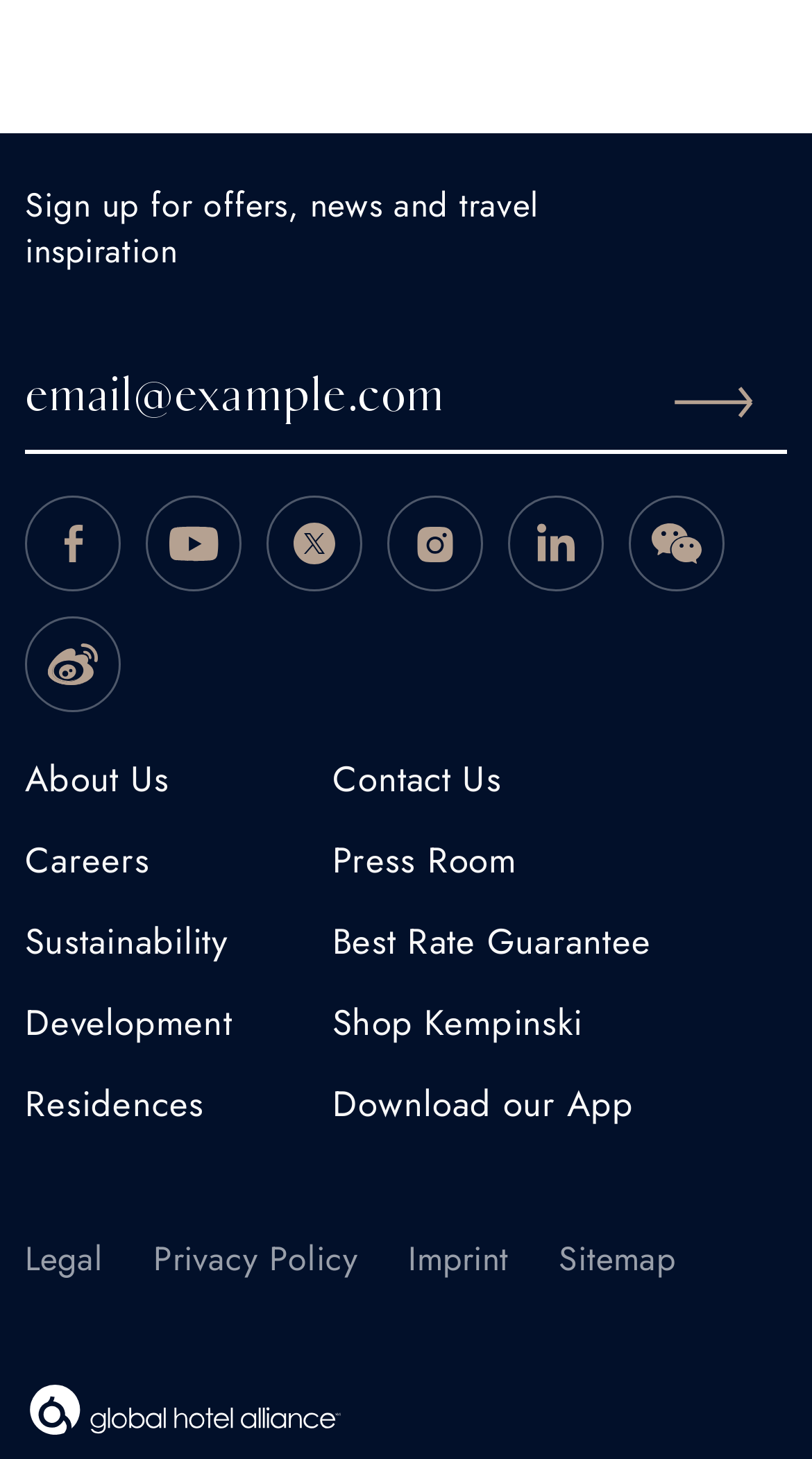Please identify the bounding box coordinates of the element's region that should be clicked to execute the following instruction: "Contact Us". The bounding box coordinates must be four float numbers between 0 and 1, i.e., [left, top, right, bottom].

[0.409, 0.522, 0.618, 0.555]